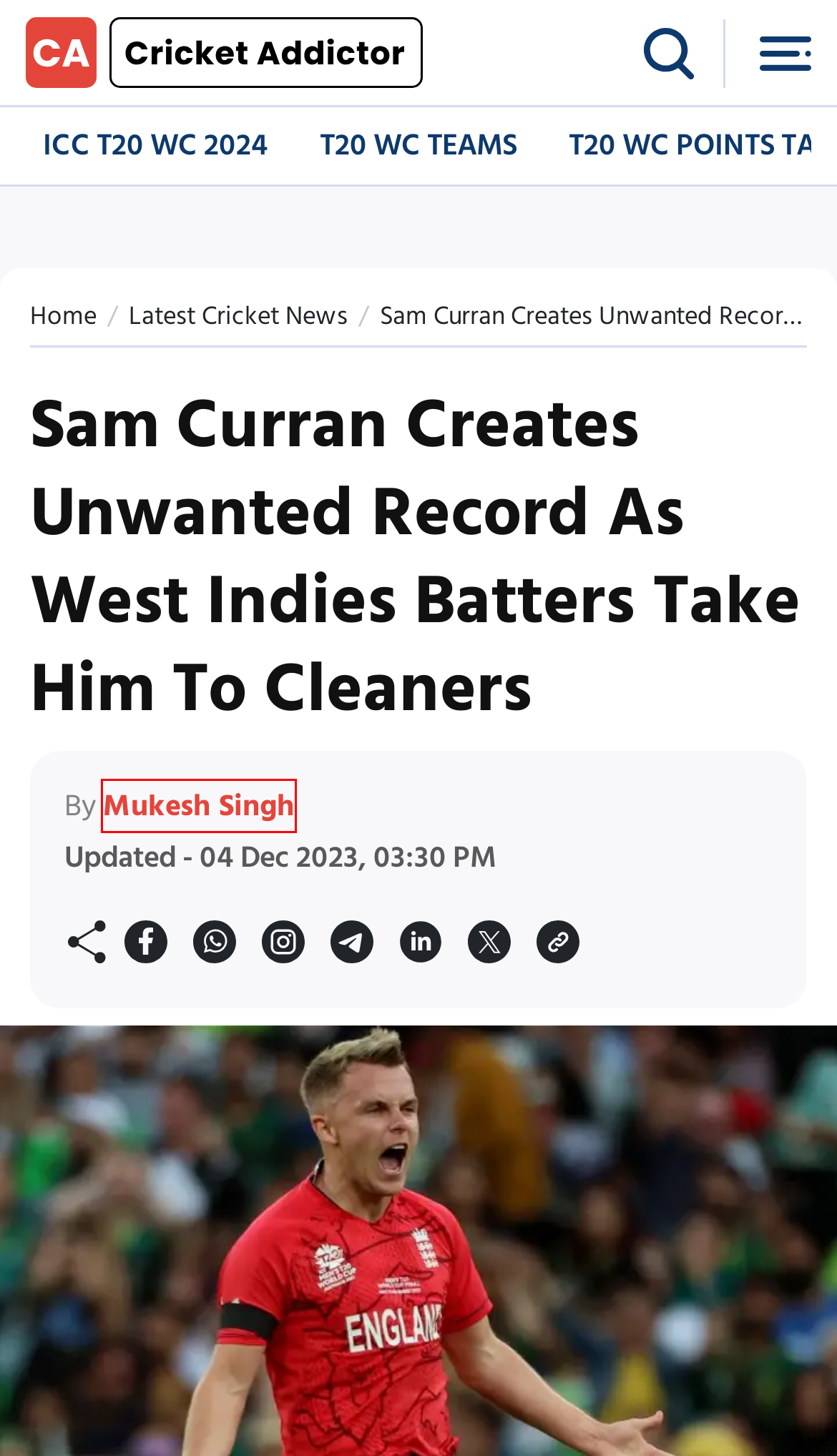You are provided with a screenshot of a webpage where a red rectangle bounding box surrounds an element. Choose the description that best matches the new webpage after clicking the element in the red bounding box. Here are the choices:
A. Latest Cricket News, Stats, Match Predictions, Fantasy Tips &amp; Results - Cricket Addictor
B. Pakistan Super League 2024, Live Score, Schedule, News & Stats - Cricket Addictor
C. Mukesh Singh Cricket Content Writer - Cricket Addictor
D. List of Upcoming Cricket Matches, International, Test, Domestic and T20 – Cricketaddictor
E. Latest Cricket News, Cricket News Today Match - Cricket Addictor
F. ICC T20 World Cup All Teams Update - Cricketaddictor
G. ICC T20 World Cup 2024, Live Score, Schedule, News, Squads, Points Table - Cricketaddictor
H. ICC T20 World Cup Cricket Schedules & Fixtures Today - Cricketaddictor

C